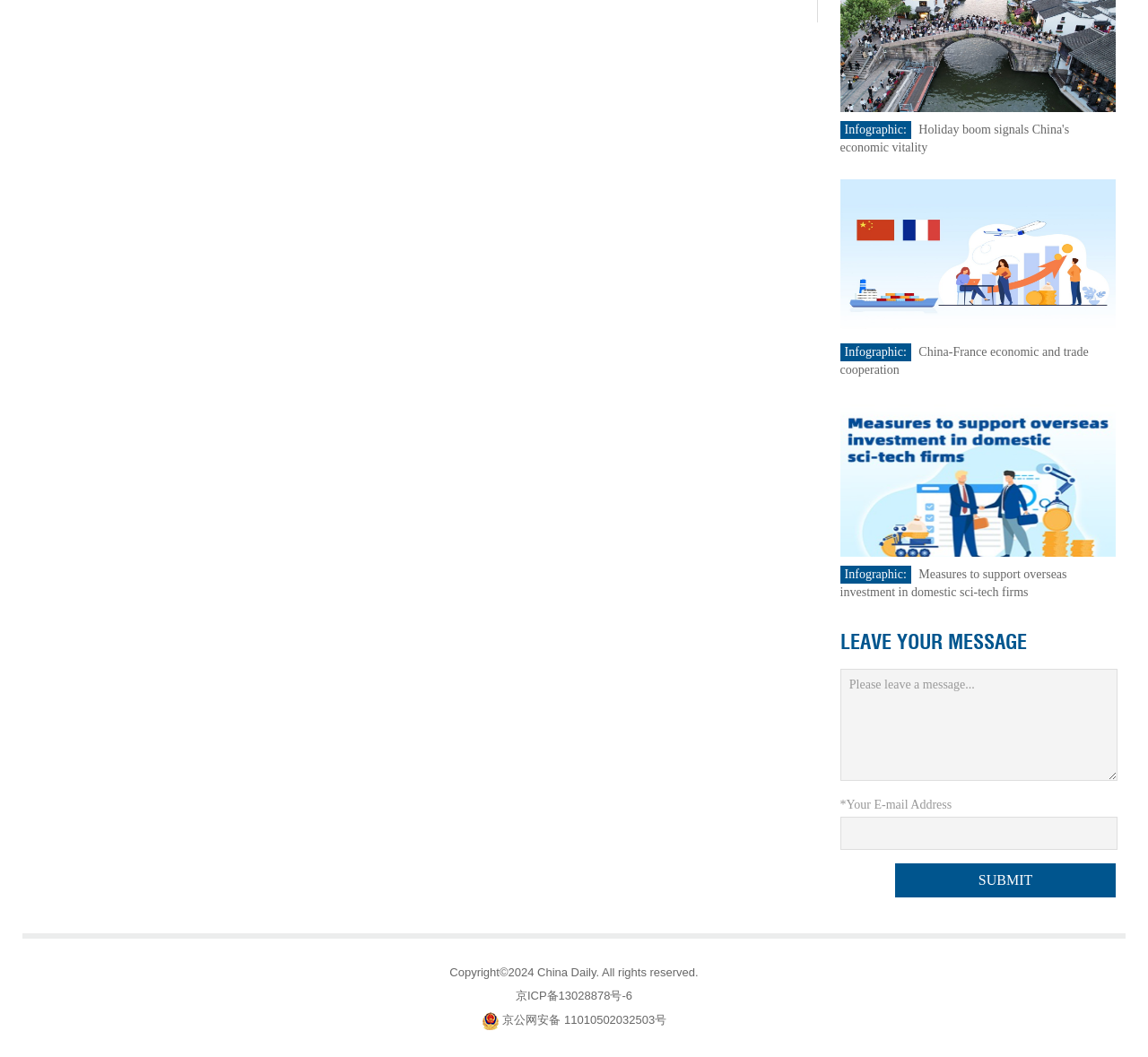Indicate the bounding box coordinates of the element that must be clicked to execute the instruction: "View the infographic about China-France economic and trade cooperation". The coordinates should be given as four float numbers between 0 and 1, i.e., [left, top, right, bottom].

[0.732, 0.17, 0.972, 0.316]